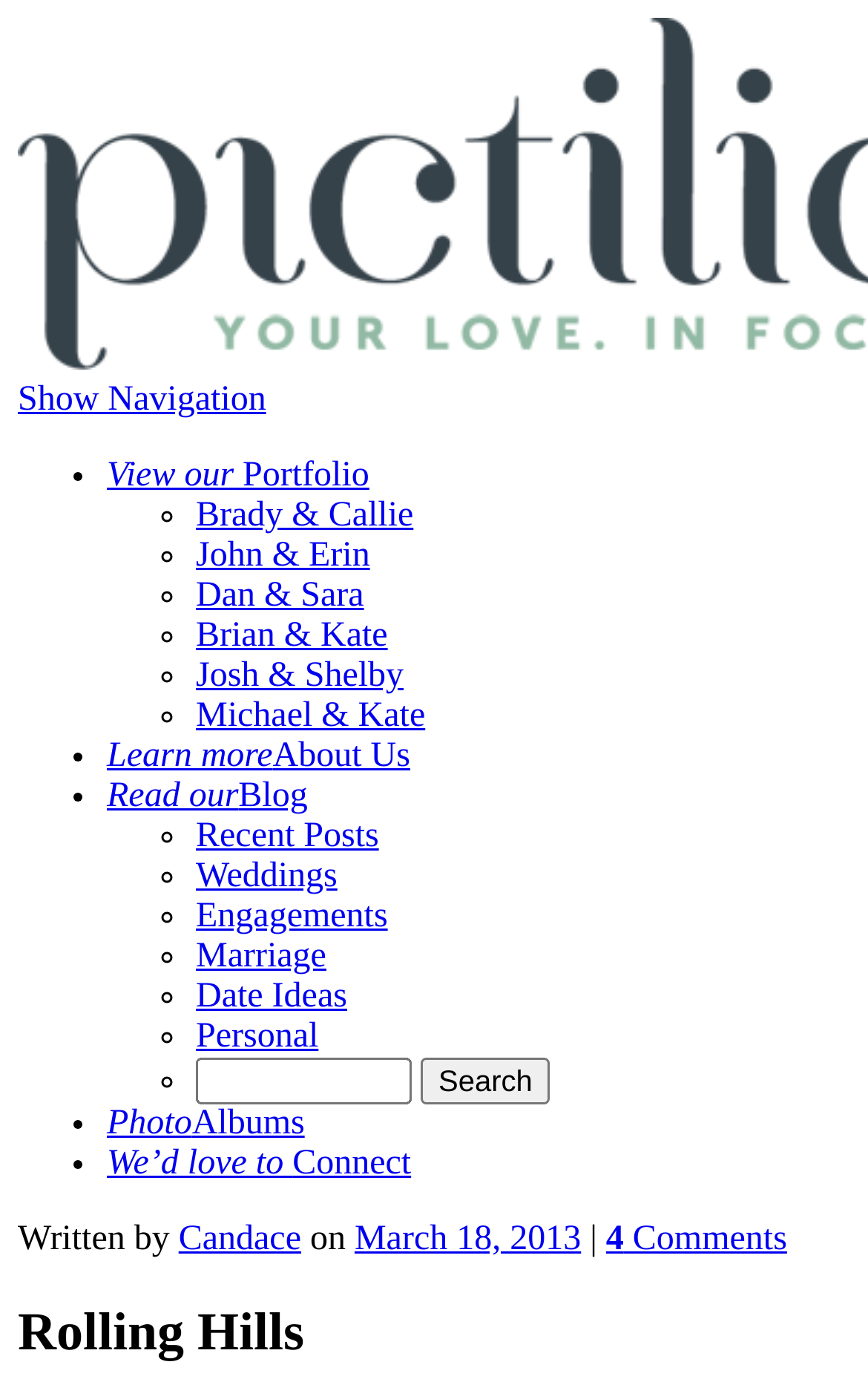Given the element description We’d love to Connect, predict the bounding box coordinates for the UI element in the webpage screenshot. The format should be (top-left x, top-left y, bottom-right x, bottom-right y), and the values should be between 0 and 1.

[0.123, 0.828, 0.474, 0.856]